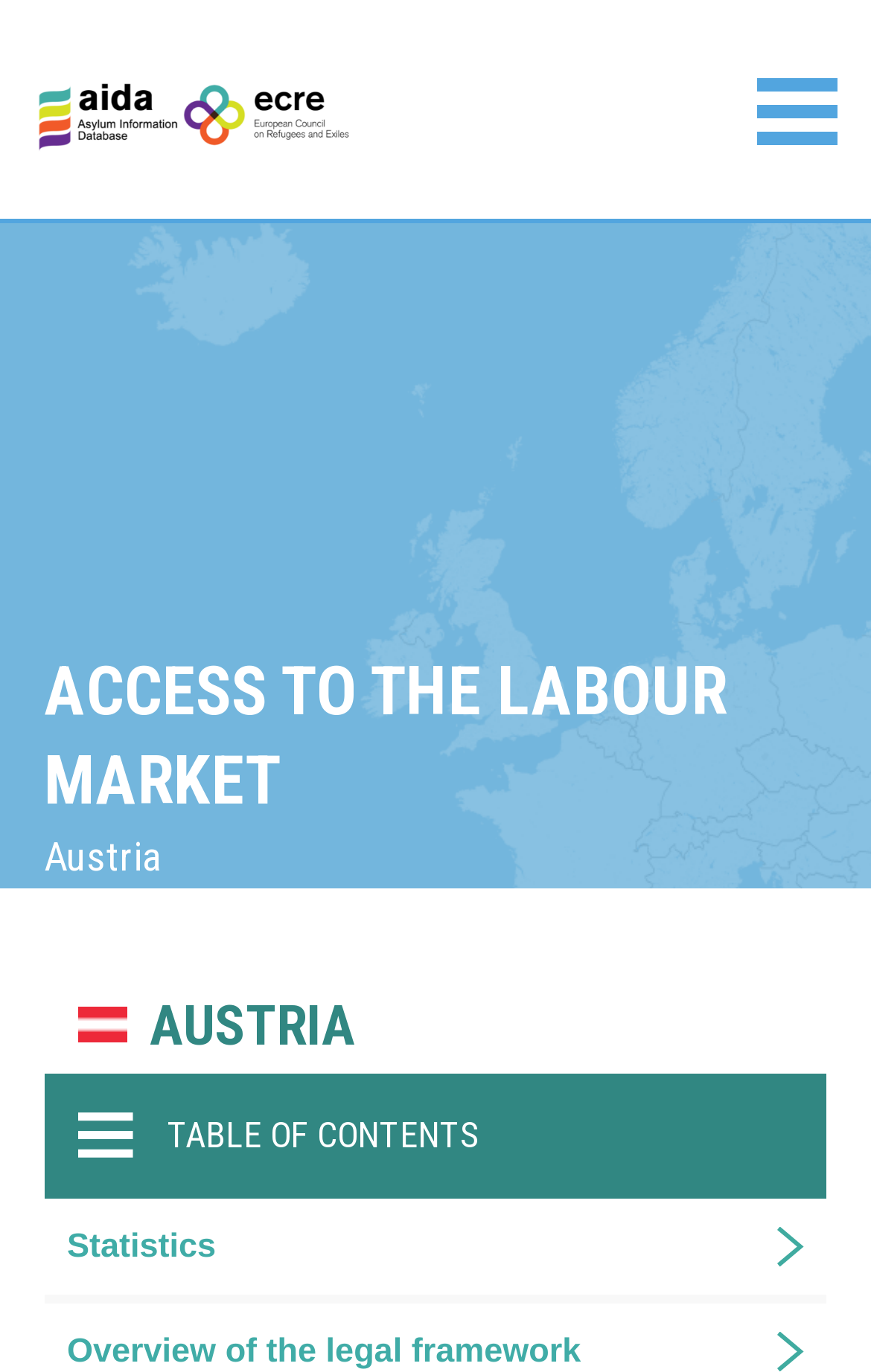Please answer the following question using a single word or phrase: What is the name of the menu?

Primary Menu